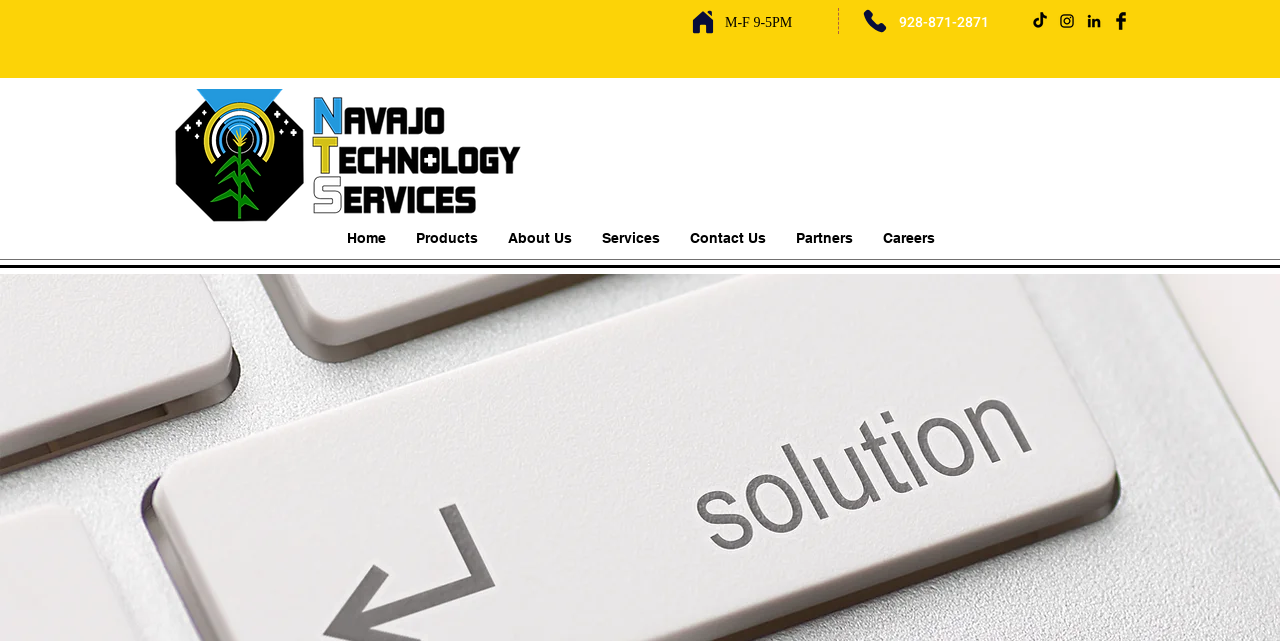Please answer the following question using a single word or phrase: 
How many main navigation links are there?

7